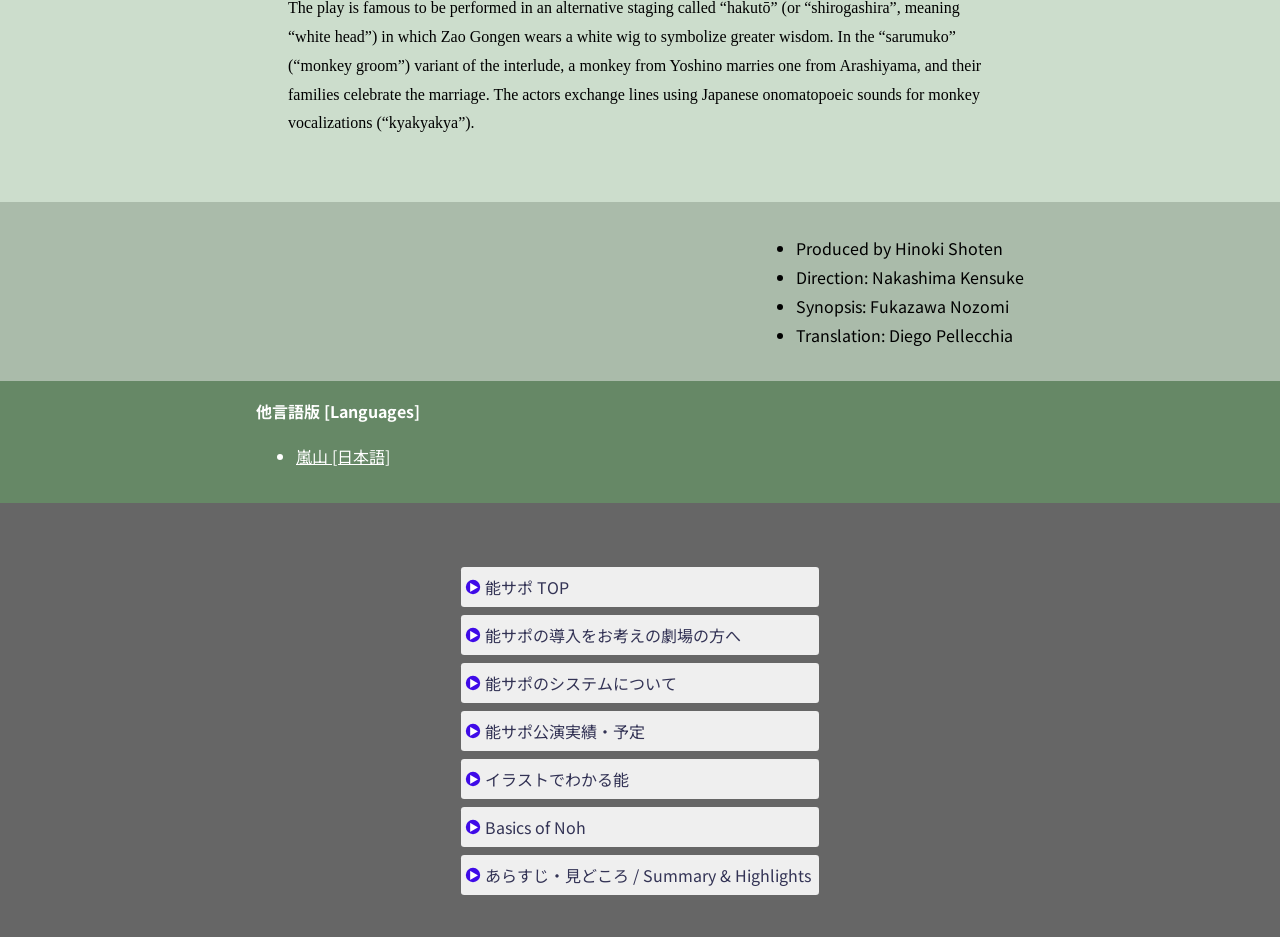Locate the bounding box coordinates of the area to click to fulfill this instruction: "Learn about Noh system". The bounding box should be presented as four float numbers between 0 and 1, in the order [left, top, right, bottom].

[0.36, 0.708, 0.64, 0.75]